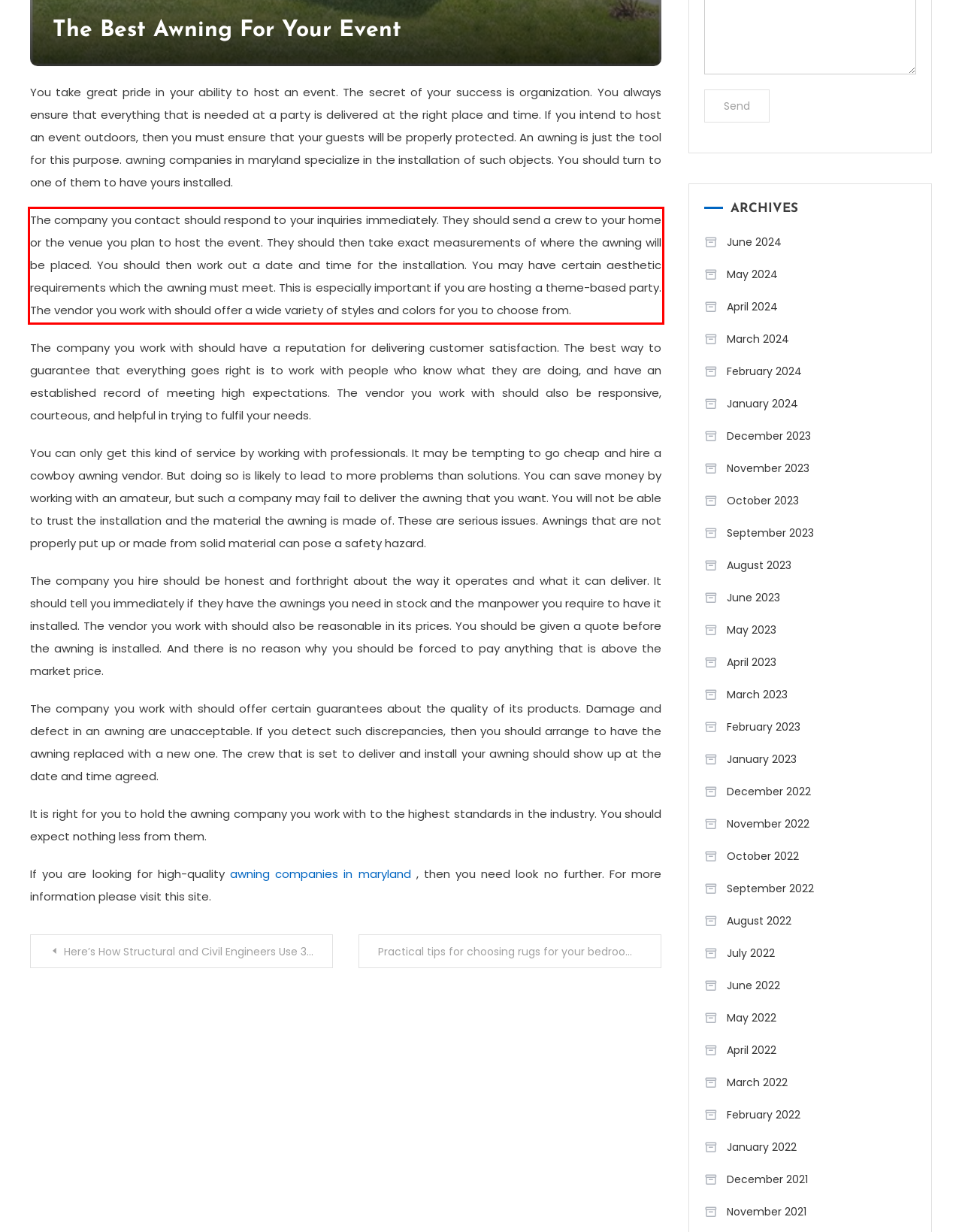Given a webpage screenshot with a red bounding box, perform OCR to read and deliver the text enclosed by the red bounding box.

The company you contact should respond to your inquiries immediately. They should send a crew to your home or the venue you plan to host the event. They should then take exact measurements of where the awning will be placed. You should then work out a date and time for the installation. You may have certain aesthetic requirements which the awning must meet. This is especially important if you are hosting a theme-based party. The vendor you work with should offer a wide variety of styles and colors for you to choose from.